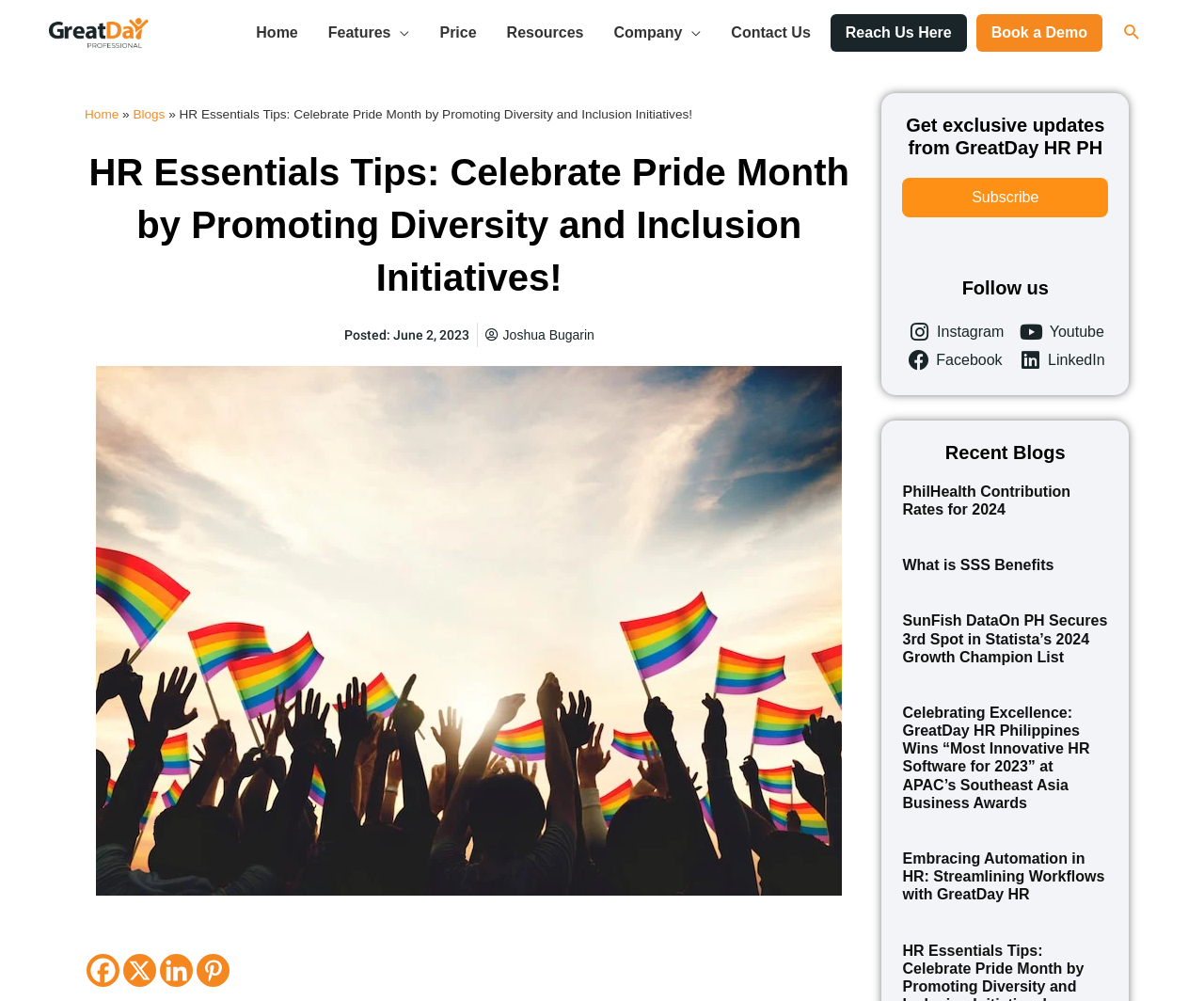Predict the bounding box coordinates of the area that should be clicked to accomplish the following instruction: "Subscribe to exclusive updates". The bounding box coordinates should consist of four float numbers between 0 and 1, i.e., [left, top, right, bottom].

[0.75, 0.178, 0.92, 0.217]